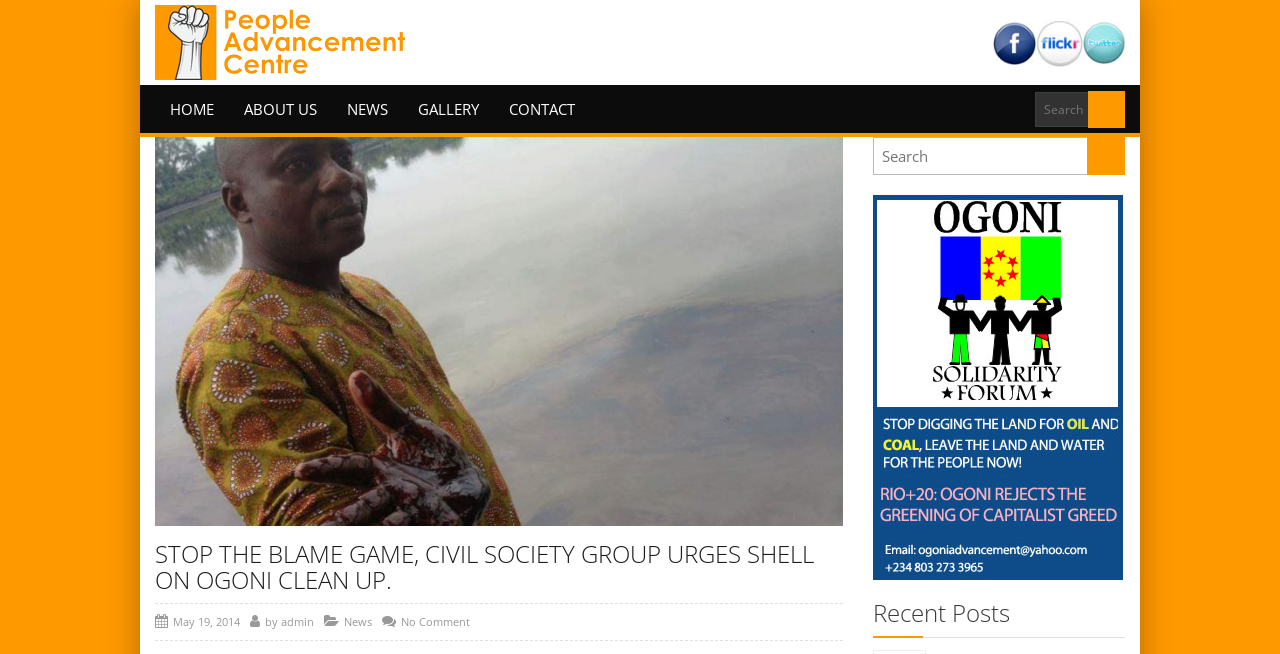Find the bounding box coordinates of the area to click in order to follow the instruction: "Go to the home page".

[0.121, 0.13, 0.179, 0.203]